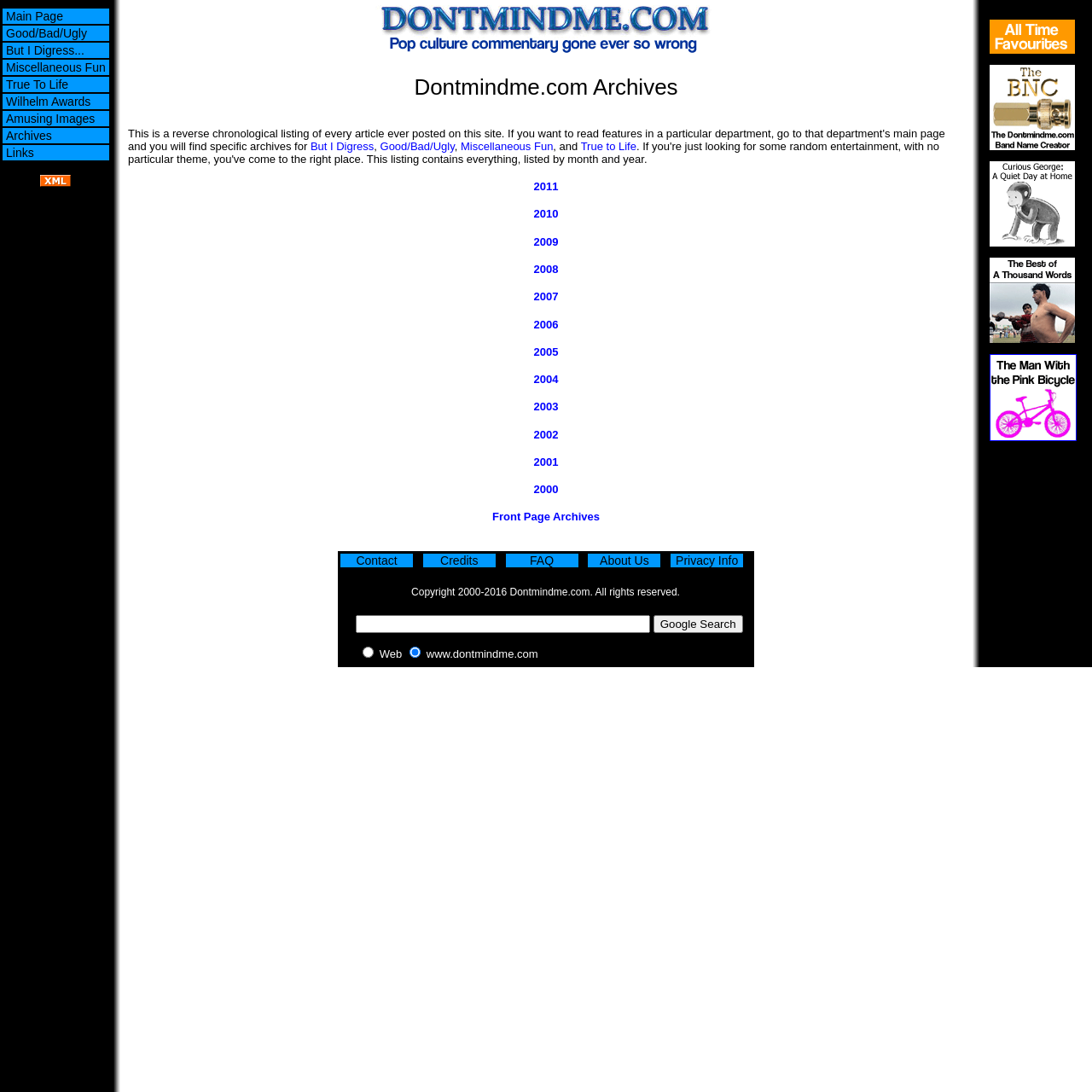What is the name of the first department listed?
Craft a detailed and extensive response to the question.

The first department listed is 'Main Page', which is followed by other departments such as 'Good/Bad/Ugly', 'But I Digress', and so on.